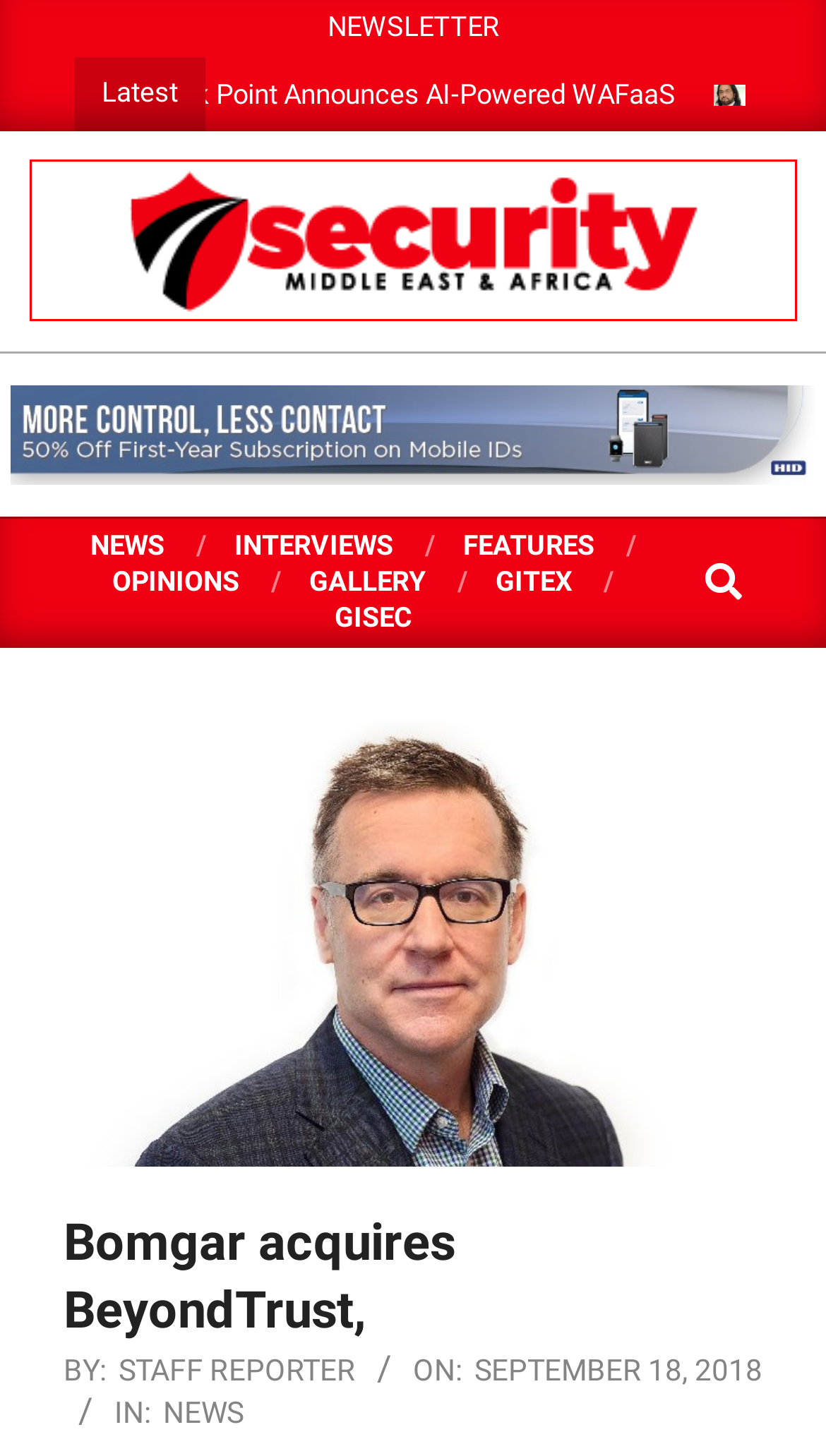You have a screenshot showing a webpage with a red bounding box highlighting an element. Choose the webpage description that best fits the new webpage after clicking the highlighted element. The descriptions are:
A. Security MEA - Security Middle East and Africa
B. News Archives - Security MEA
C. Features Archives - Security MEA
D. AlgoSec Recognised By Gartner - Security MEA
E. Opinions Archives - Security MEA
F. Francisco Partners Archives - Security MEA
G. GITEX Archives - Security MEA
H. Gallery Archives - Security MEA

A